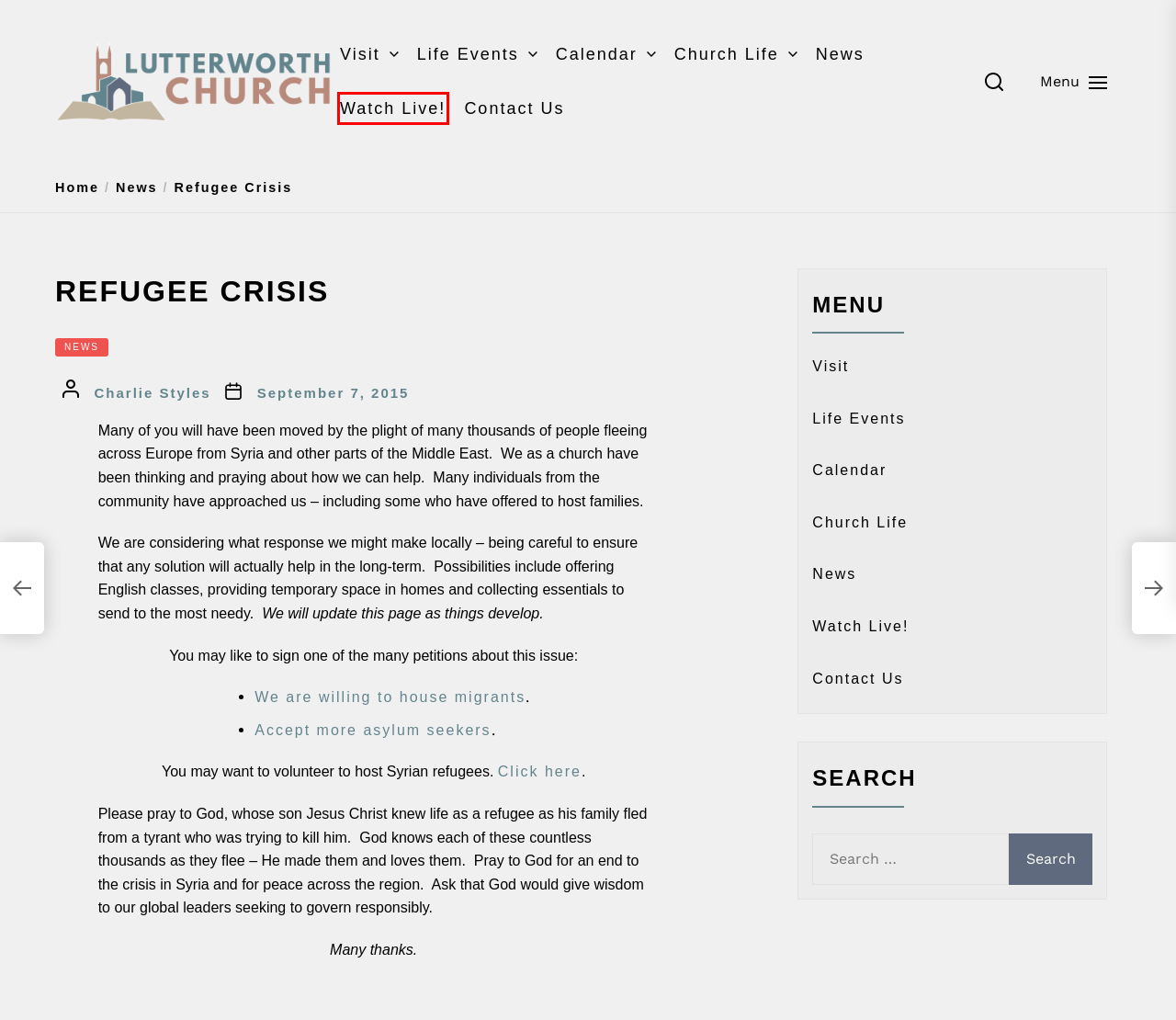Consider the screenshot of a webpage with a red bounding box and select the webpage description that best describes the new page that appears after clicking the element inside the red box. Here are the candidates:
A. News – Lutterworth Church
B. Contact Us – Lutterworth Church
C. Accept more asylum seekers and increase support for refugee migrants in the UK. - Petitions
D. September 7, 2015 – Lutterworth Church
E. Live! – Lutterworth Church
F. Charlie Styles – Lutterworth Church
G. Life Events – Lutterworth Church
H. Calendar – Lutterworth Church

E